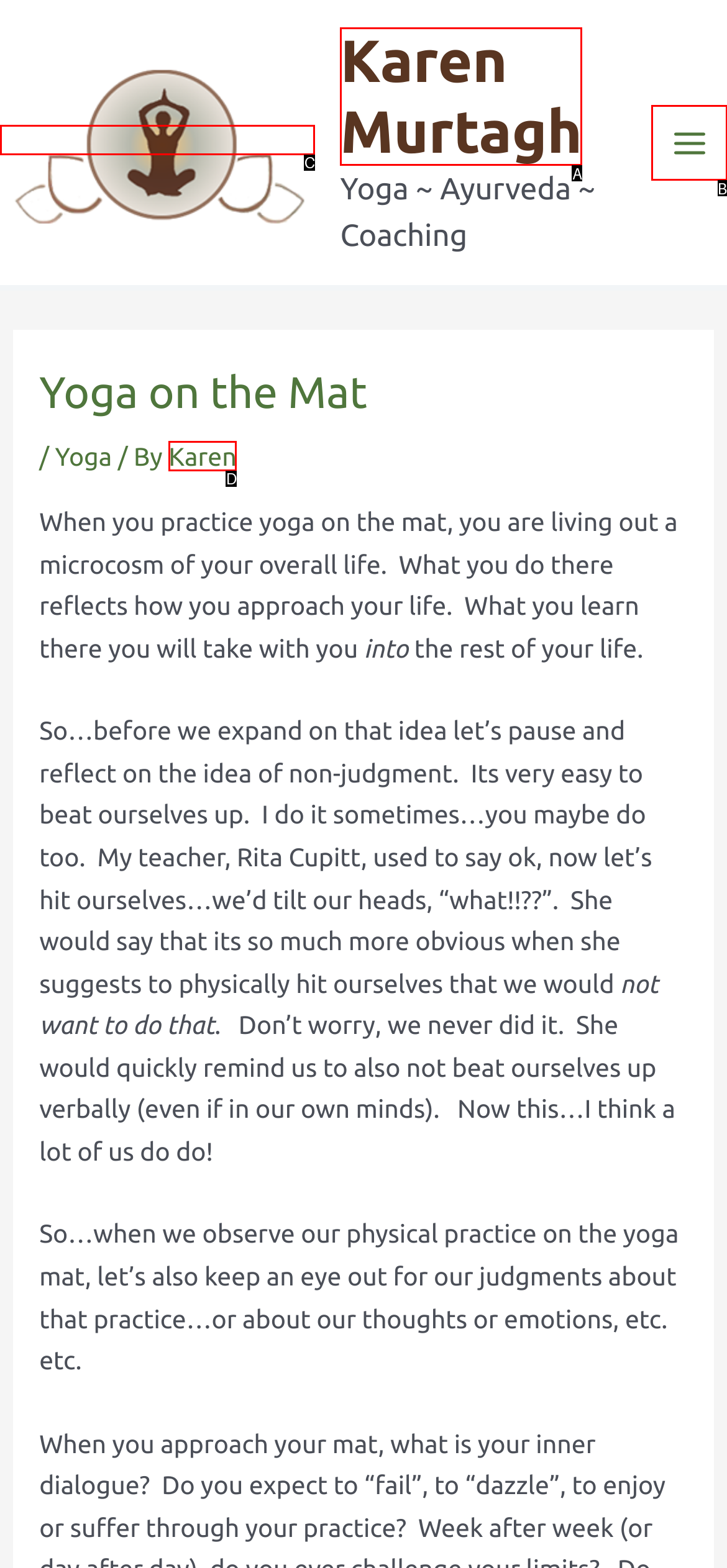Determine which option aligns with the description: alt="Yoga Ayurveda Reflexology". Provide the letter of the chosen option directly.

C